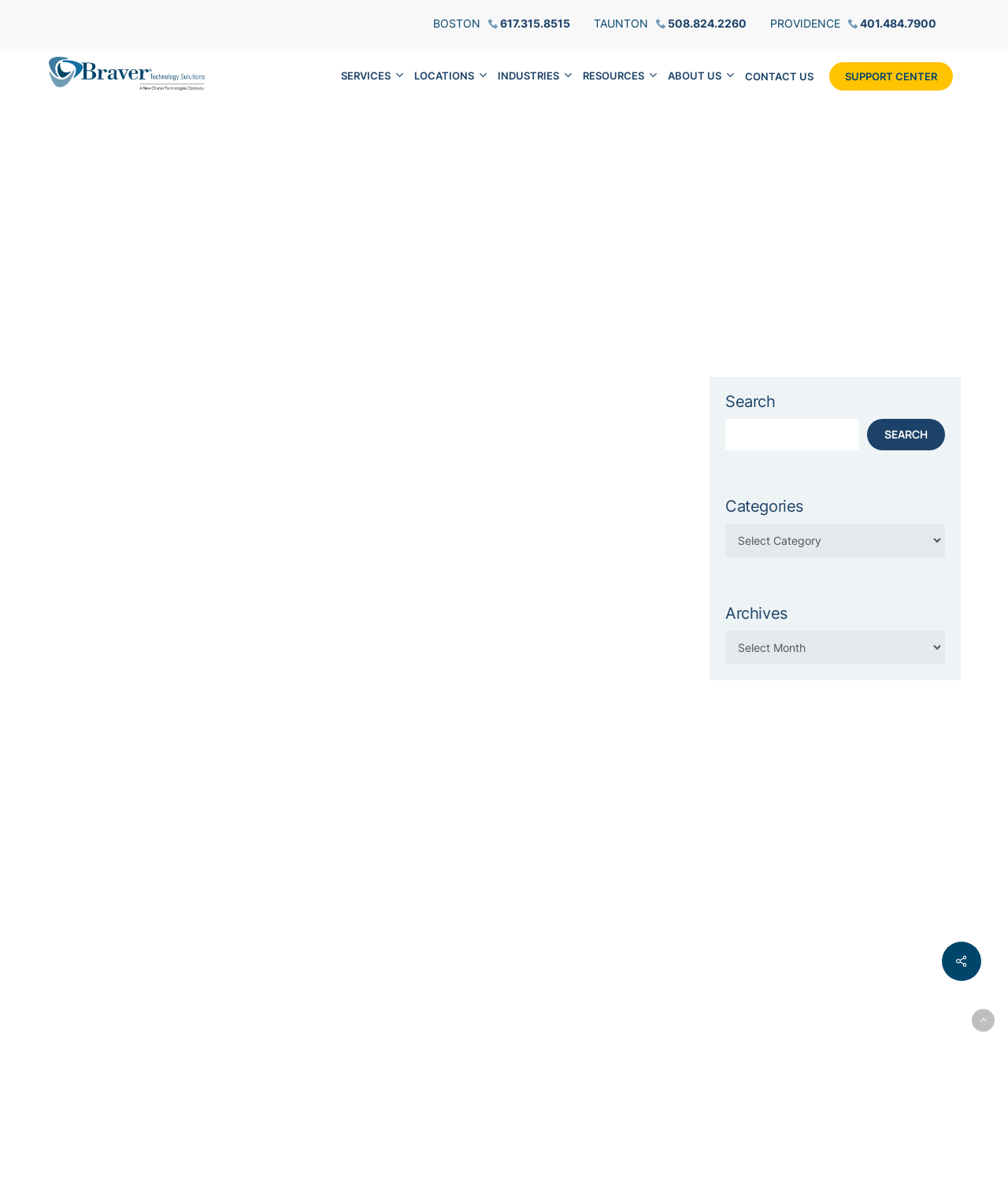Please give the bounding box coordinates of the area that should be clicked to fulfill the following instruction: "Learn about Braver Technology Solutions". The coordinates should be in the format of four float numbers from 0 to 1, i.e., [left, top, right, bottom].

[0.047, 0.048, 0.206, 0.082]